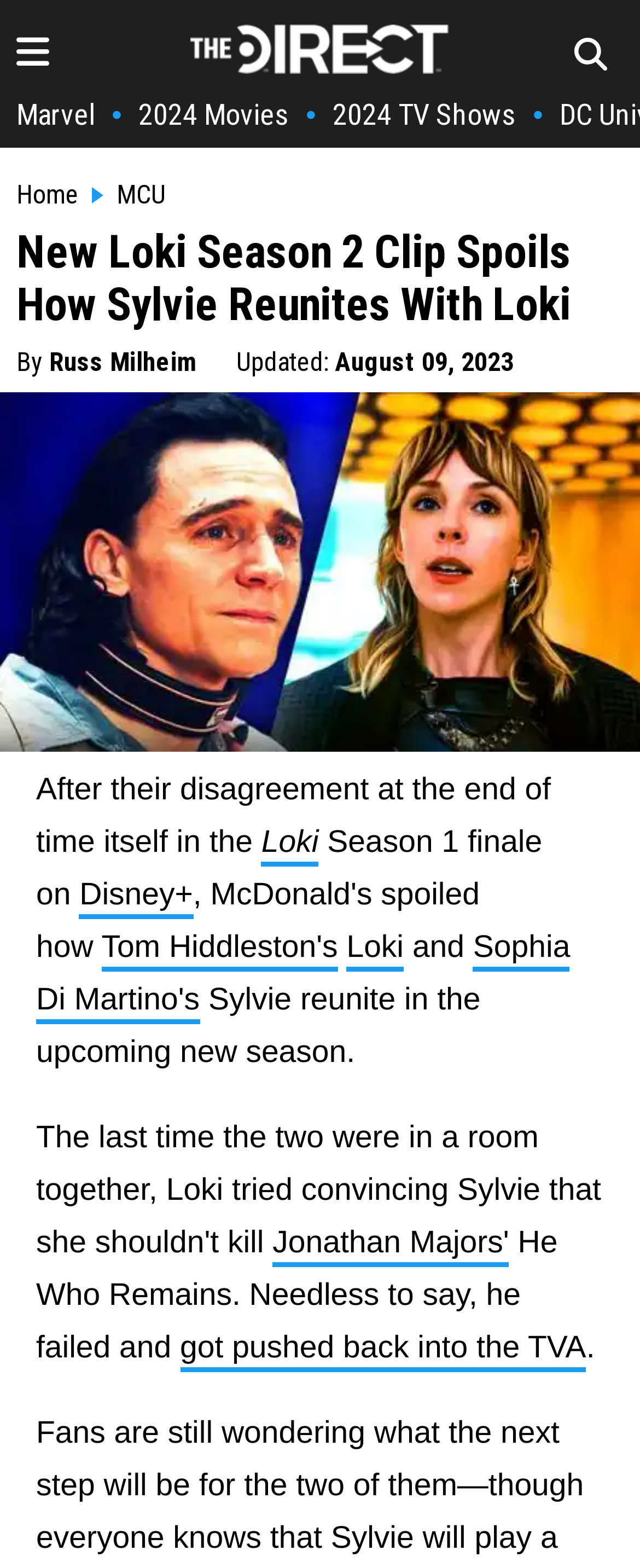Respond to the following question using a concise word or phrase: 
What is the name of the character played by Jonathan Majors?

He Who Remains